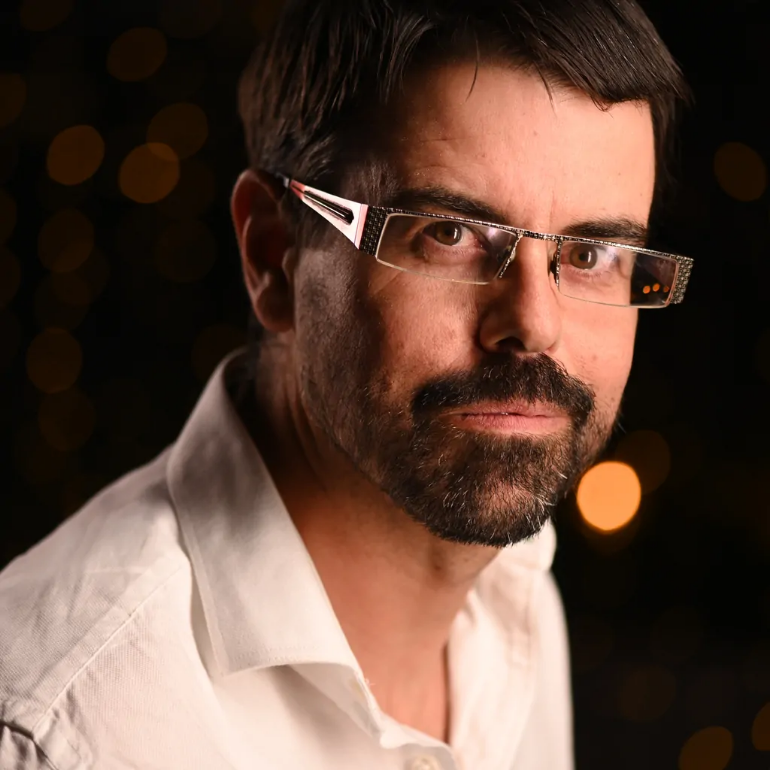Explain in detail what you see in the image.

The image features Jay Gough, who is set to present at the Langley Camera Club’s Special General Meeting on September 4. Gough is depicted in a well-lit portrait, showcasing a thoughtful expression. He has short, dark hair and wears stylish glasses with a thin frame. His attire consists of a white shirt, contributing to a professional and approachable appearance. The background features soft, glowing bokeh lights, enhancing the visual appeal of the photograph and drawing attention to Gough’s introspective gaze. This image symbolizes Gough's role as a featured speaker, inviting attendees to engage with his insights during the meeting.